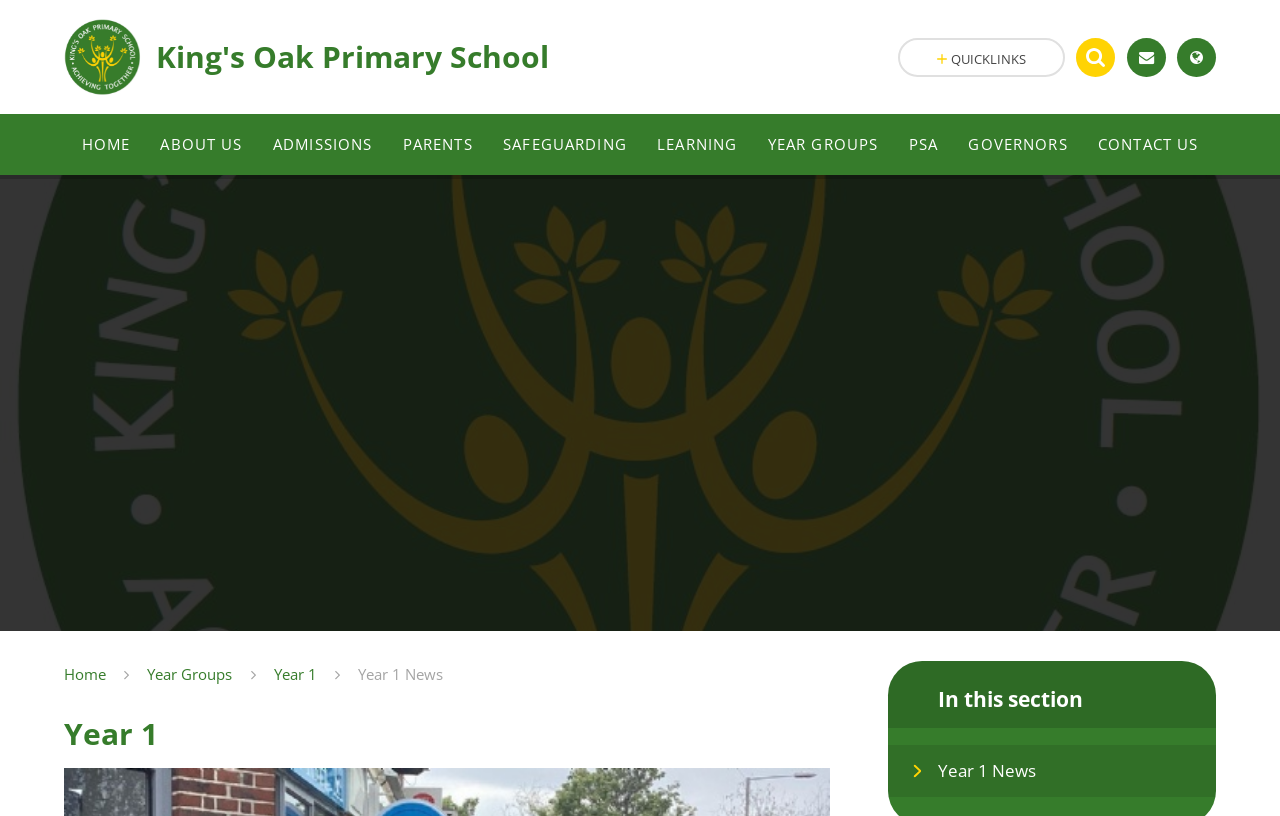Determine the bounding box coordinates for the area that should be clicked to carry out the following instruction: "view year 1 news".

[0.28, 0.814, 0.346, 0.839]